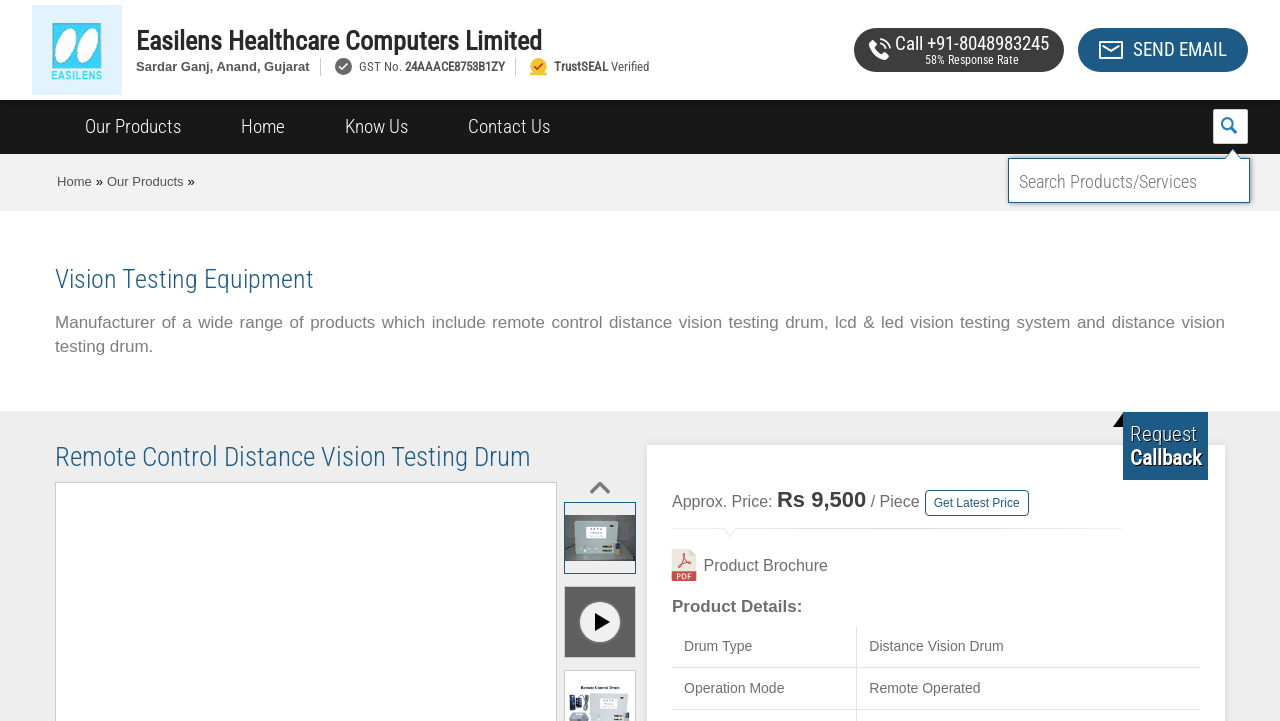Please determine the bounding box coordinates of the clickable area required to carry out the following instruction: "Click on the 'Contact Us' link". The coordinates must be four float numbers between 0 and 1, represented as [left, top, right, bottom].

[0.342, 0.139, 0.453, 0.214]